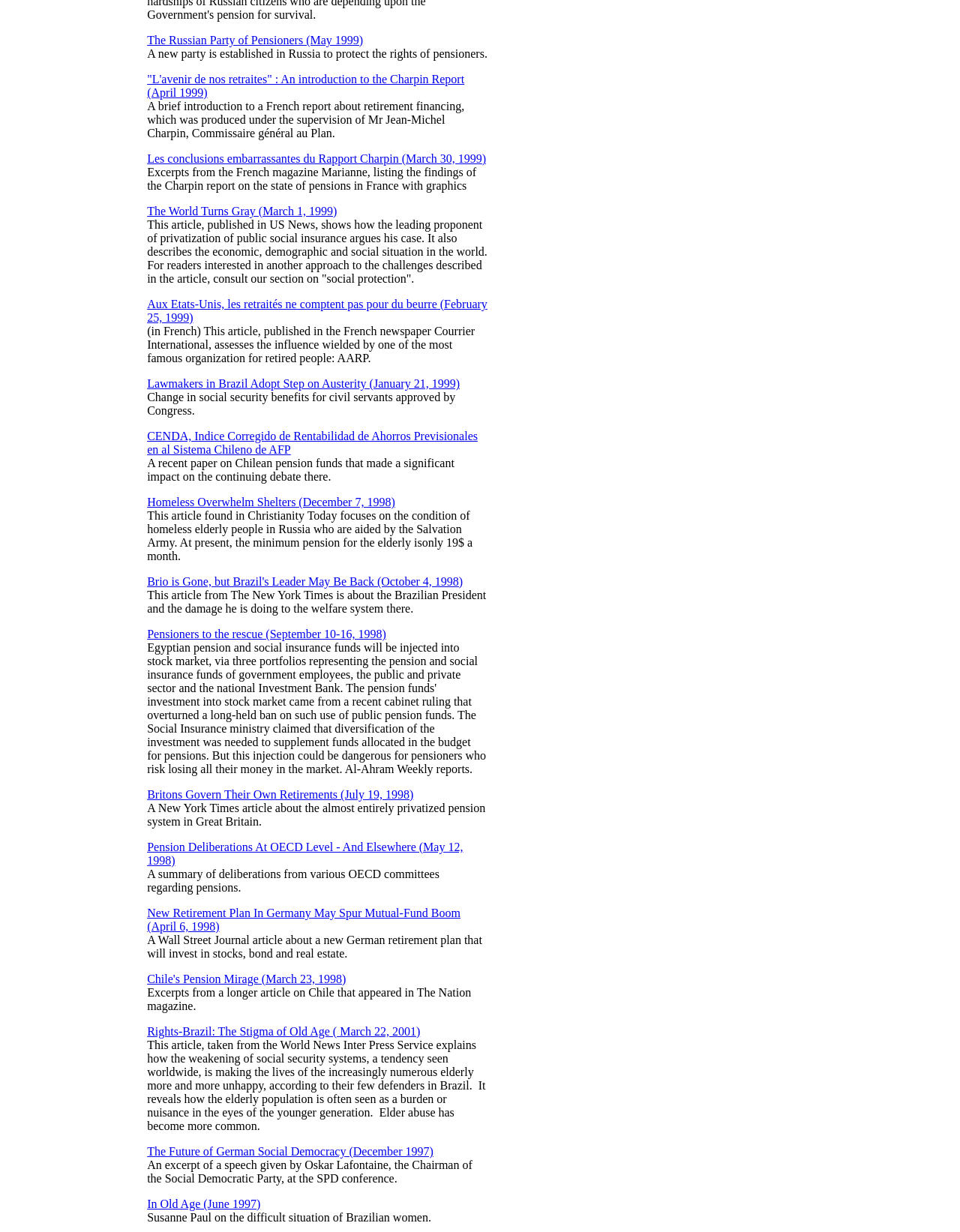Based on the element description In Old Age (June 1997), identify the bounding box of the UI element in the given webpage screenshot. The coordinates should be in the format (top-left x, top-left y, bottom-right x, bottom-right y) and must be between 0 and 1.

[0.153, 0.972, 0.271, 0.982]